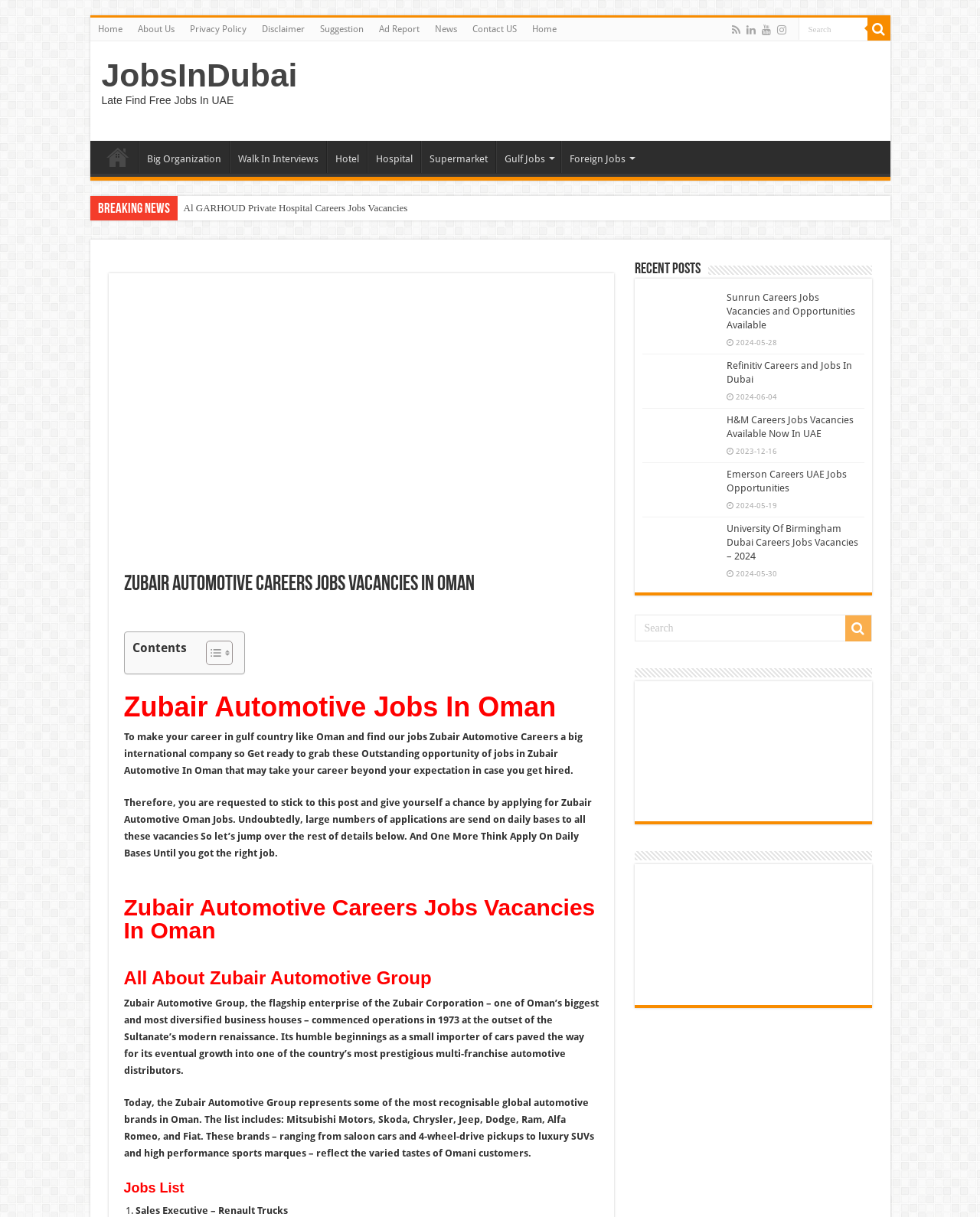Determine the bounding box of the UI element mentioned here: "input value="Search" name="s" value="Search"". The coordinates must be in the format [left, top, right, bottom] with values ranging from 0 to 1.

[0.647, 0.505, 0.889, 0.527]